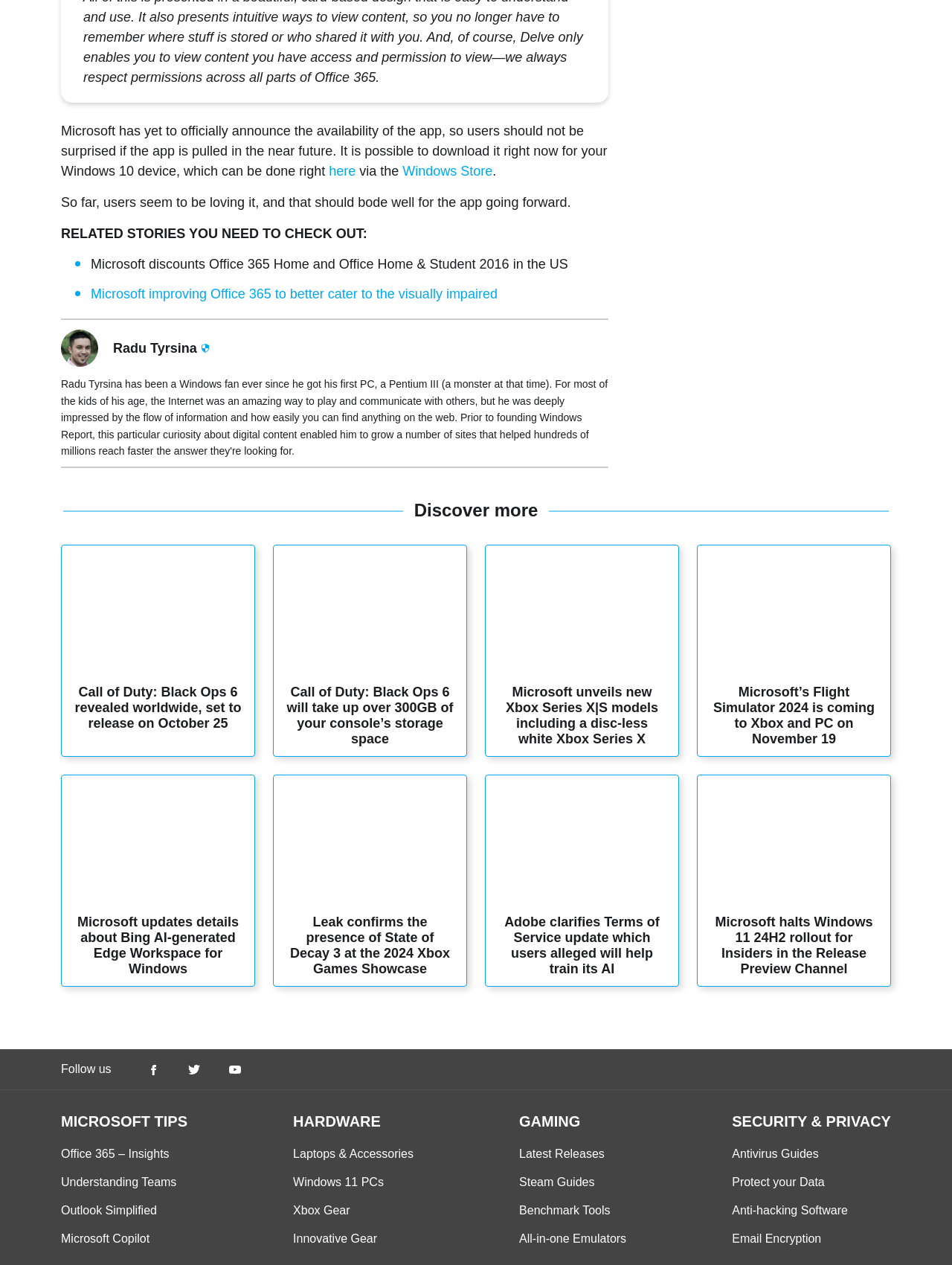What is the name of the author of the article with the image of Radu Tyrsina?
Look at the image and respond to the question as thoroughly as possible.

I found the article with the image of Radu Tyrsina by searching for the image element with the description 'Radu Tyrsina' and then looked at the surrounding text elements to determine the name of the author.